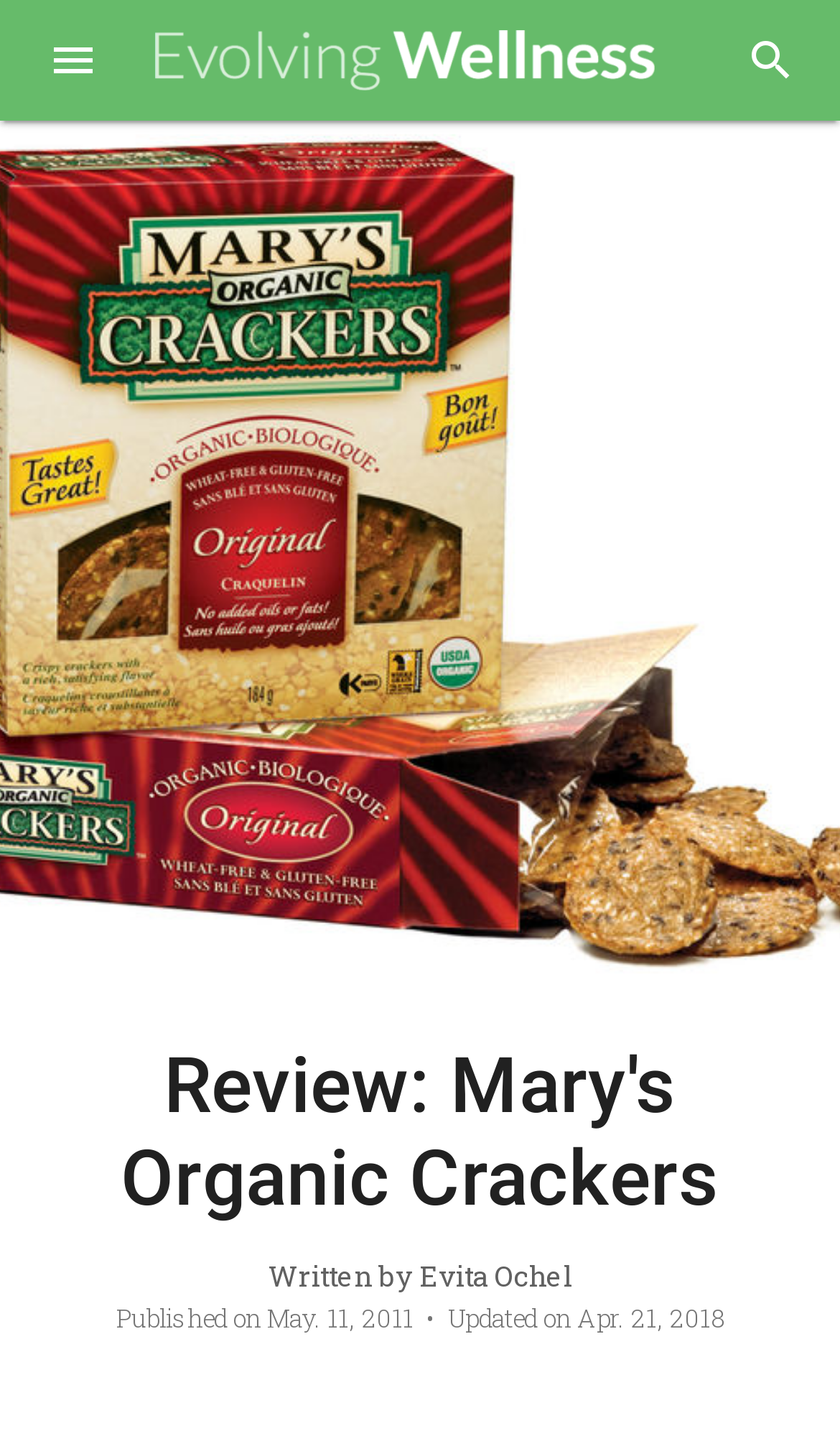What is the name of the product being reviewed?
Give a single word or phrase answer based on the content of the image.

Mary's Organic Crackers